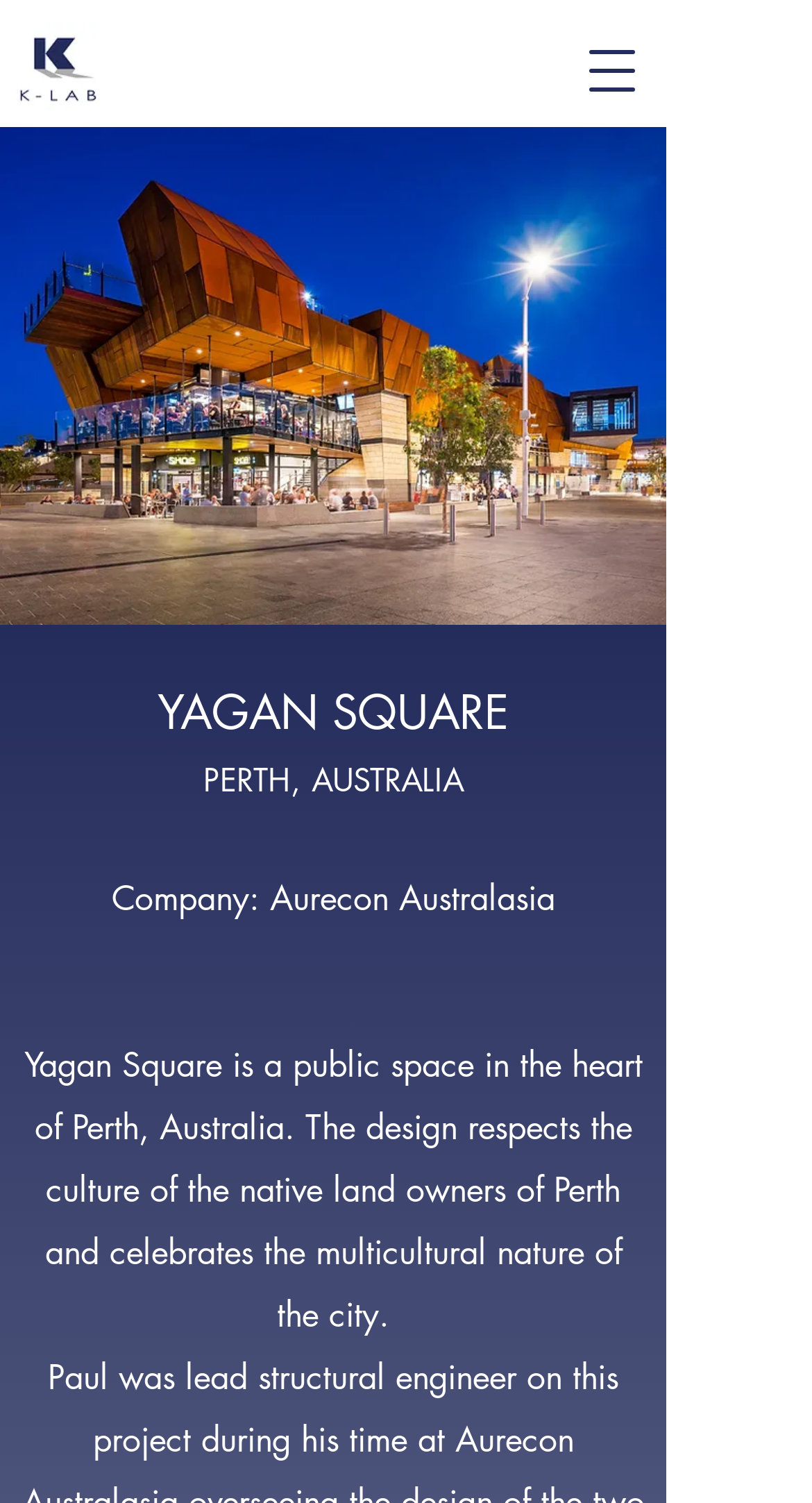Determine the heading of the webpage and extract its text content.

YAGAN SQUARE
PERTH, AUSTRALIA